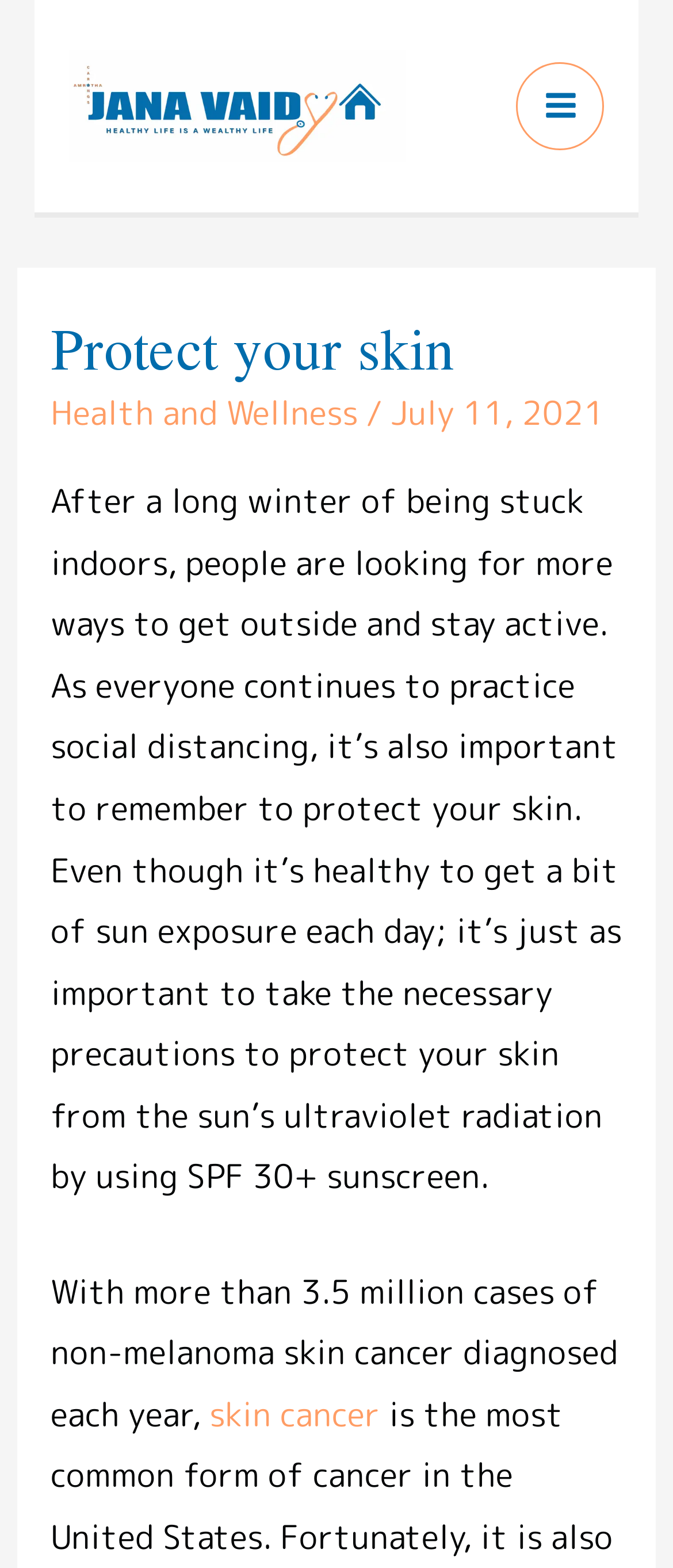Determine the main headline from the webpage and extract its text.

Protect your skin